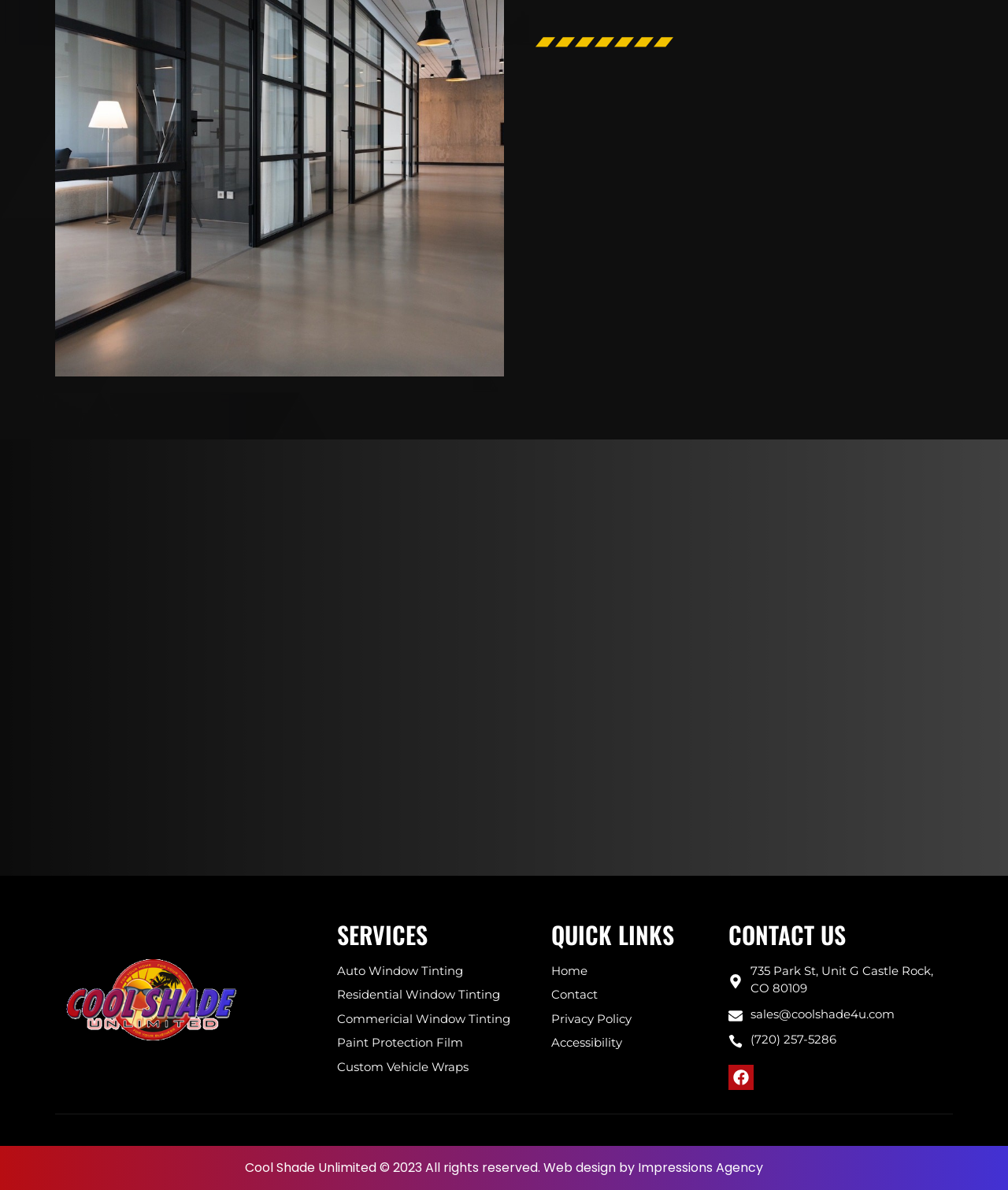How can I contact Cool Shade Unlimited?
Refer to the image and provide a one-word or short phrase answer.

Phone, email, address